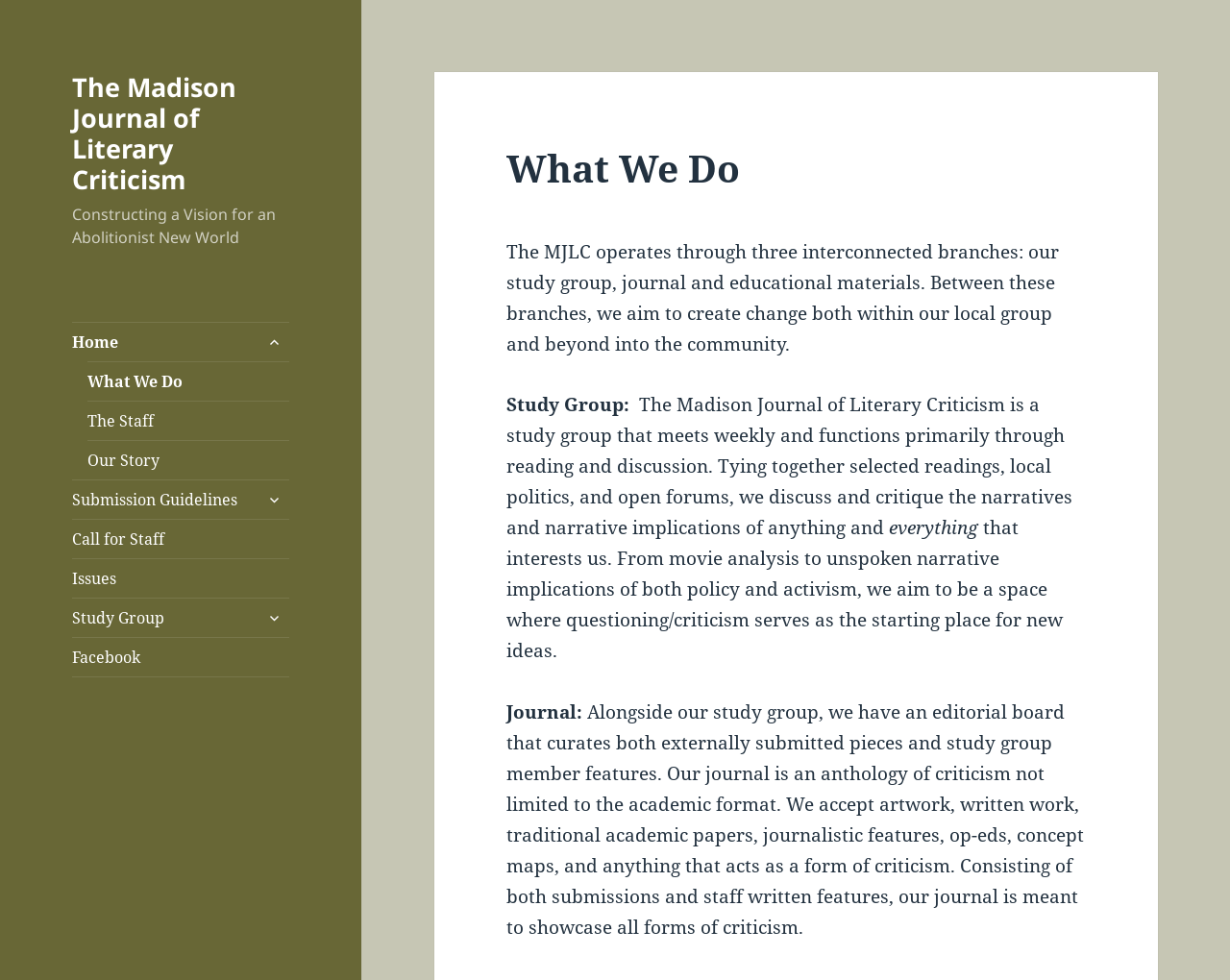Refer to the image and provide an in-depth answer to the question:
What are the three branches of the MJLC?

I found the answer by reading the static text on the webpage, which says 'The MJLC operates through three interconnected branches: our study group, journal and educational materials.'